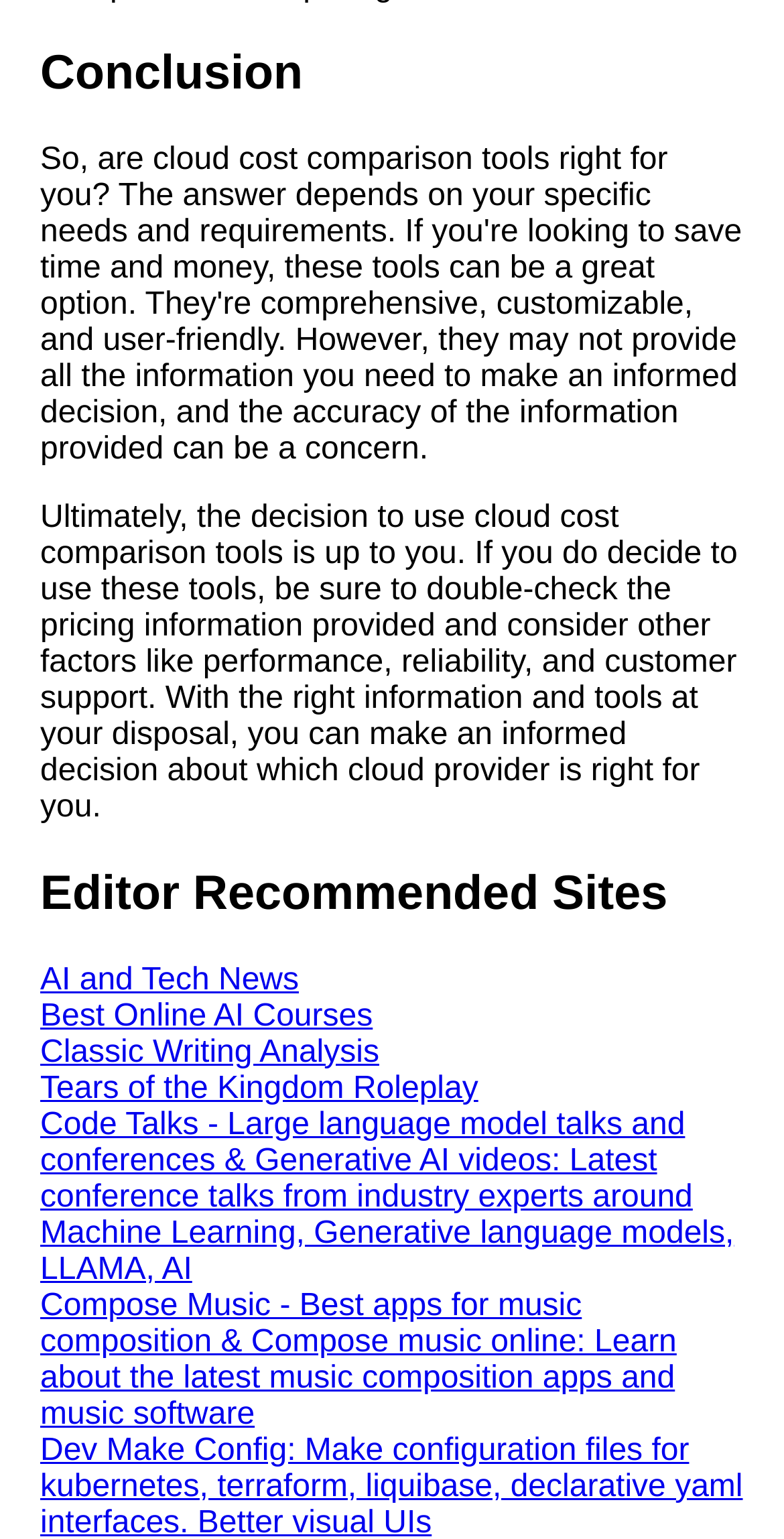How many headings are there on the webpage?
Analyze the image and provide a thorough answer to the question.

I identified two headings on the webpage: 'Conclusion' and 'Editor Recommended Sites'. These headings are used to organize the content on the webpage.